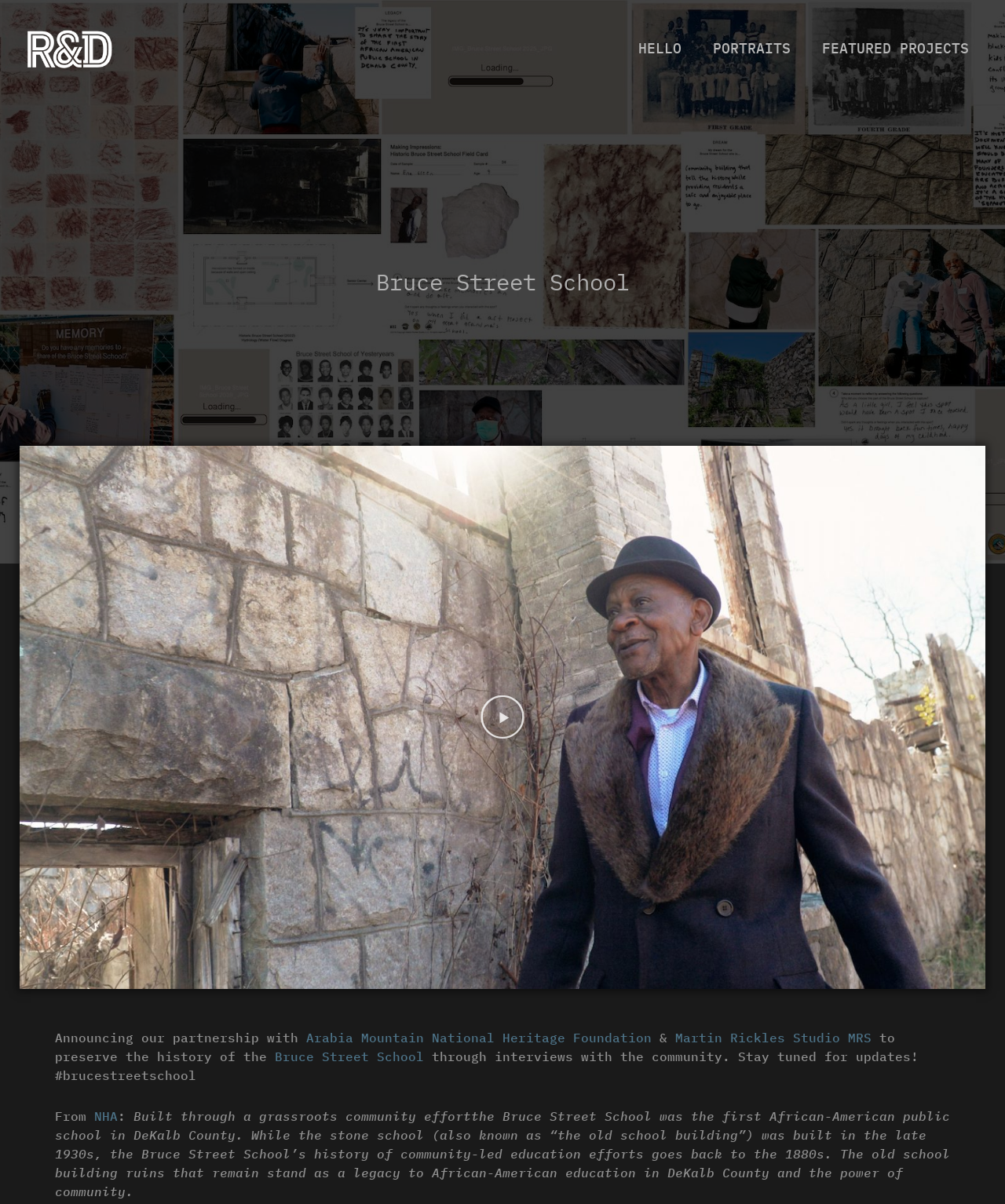Please specify the coordinates of the bounding box for the element that should be clicked to carry out this instruction: "Explore the Bruce Street School website". The coordinates must be four float numbers between 0 and 1, formatted as [left, top, right, bottom].

[0.273, 0.871, 0.422, 0.884]